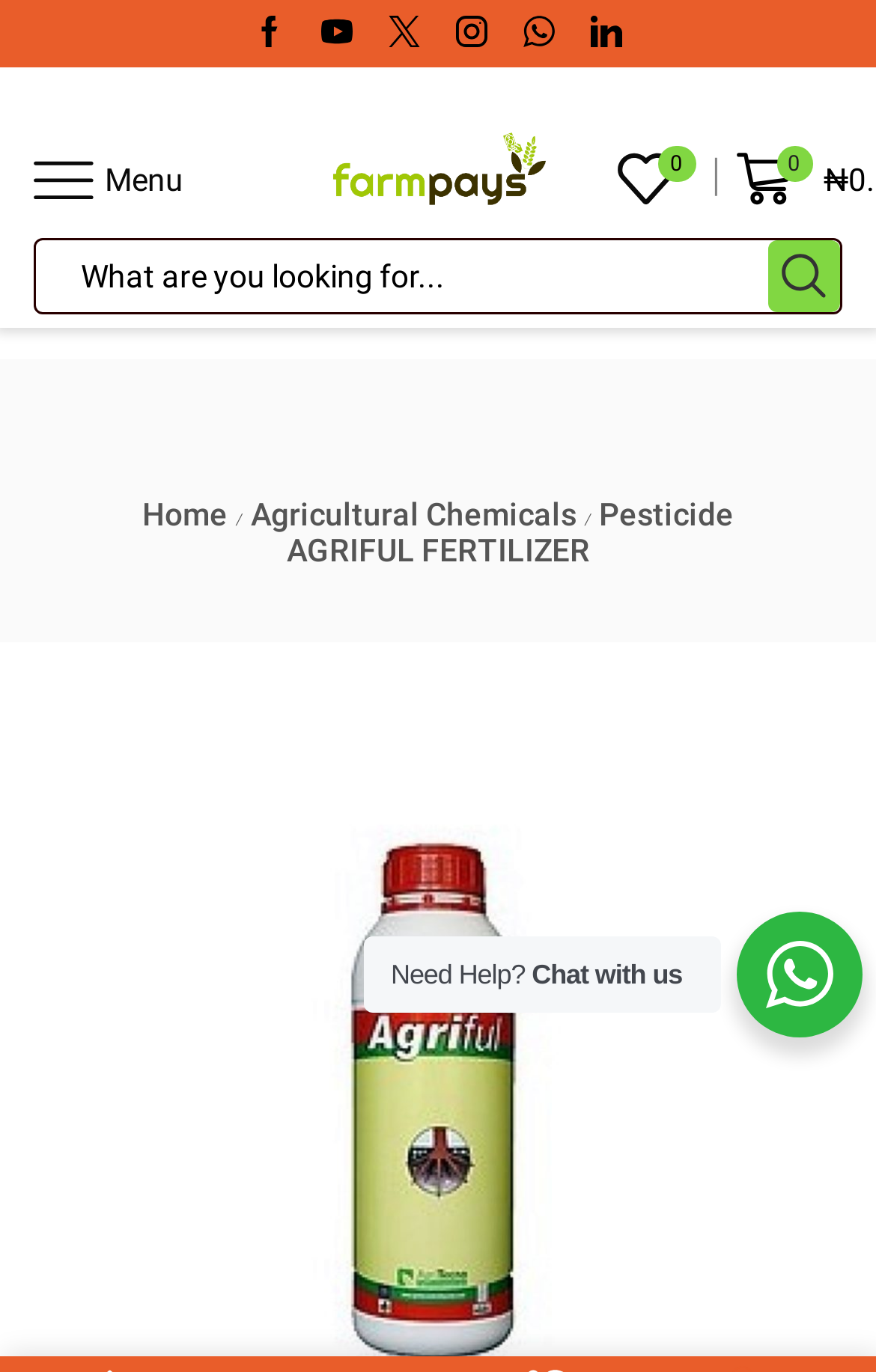Please determine the bounding box coordinates of the section I need to click to accomplish this instruction: "Open mobile menu".

None